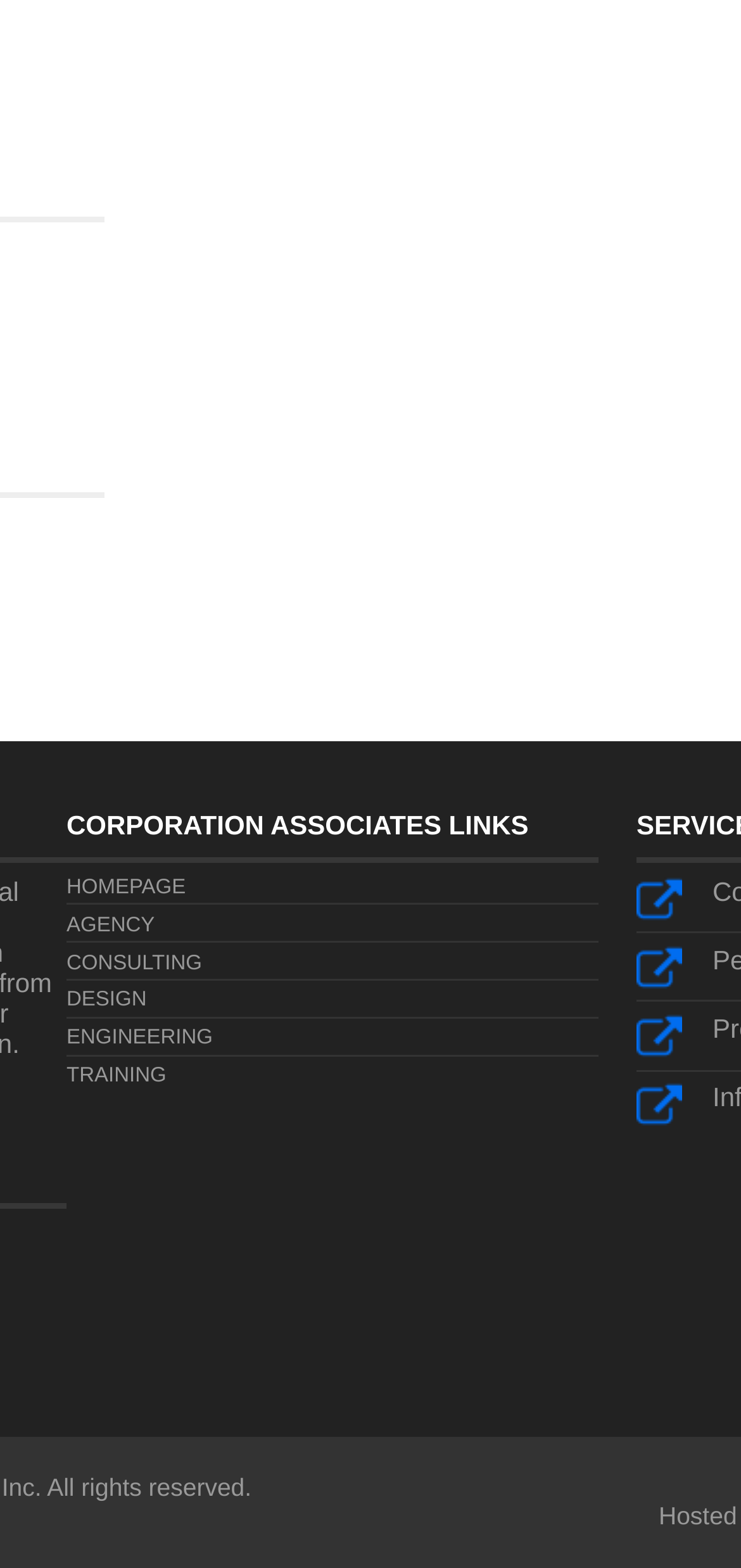Reply to the question with a single word or phrase:
What type of links are provided at the top?

Navigation links